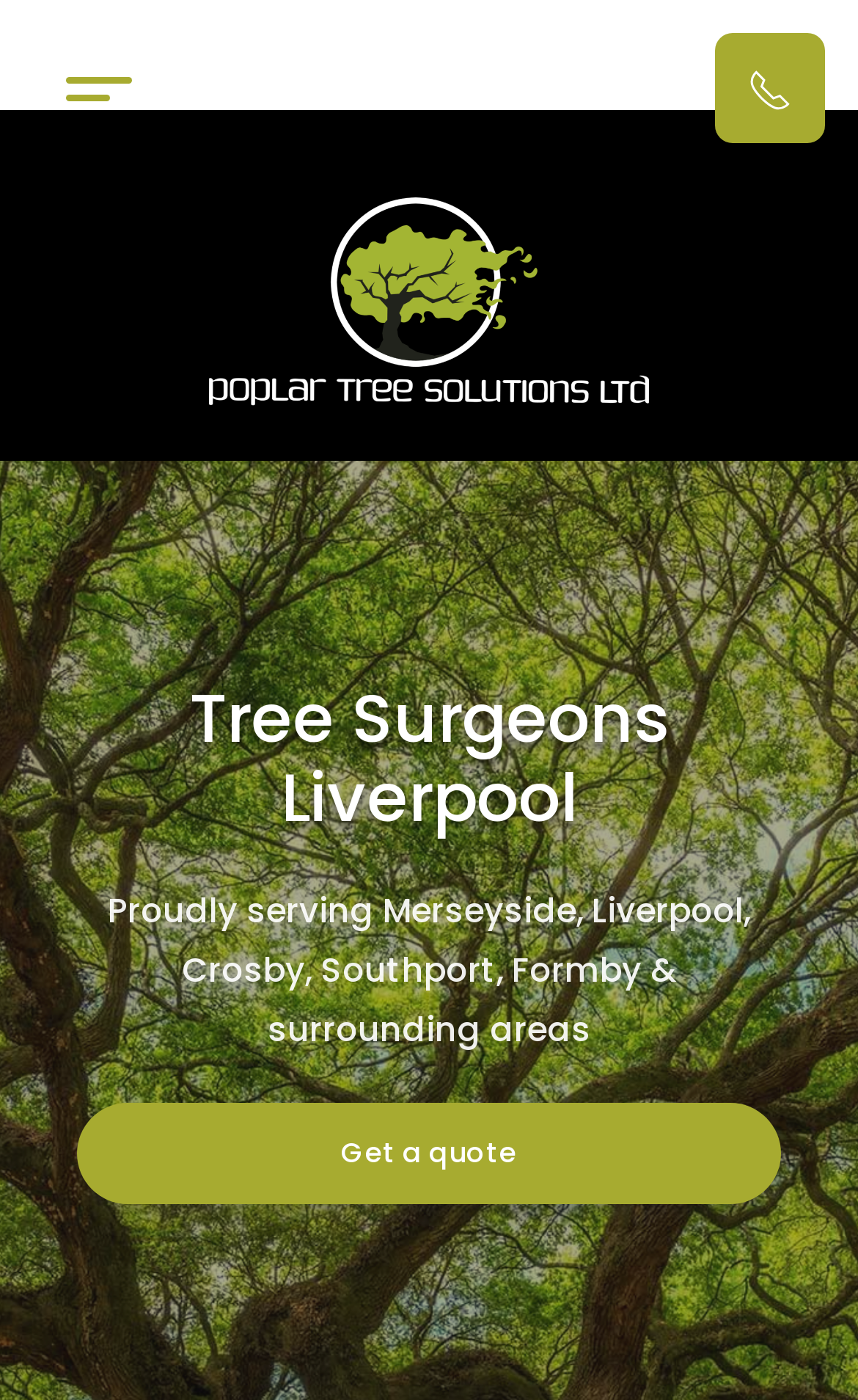Extract the bounding box for the UI element that matches this description: "alt="Tree Services in Liverpool"".

[0.242, 0.185, 0.758, 0.218]